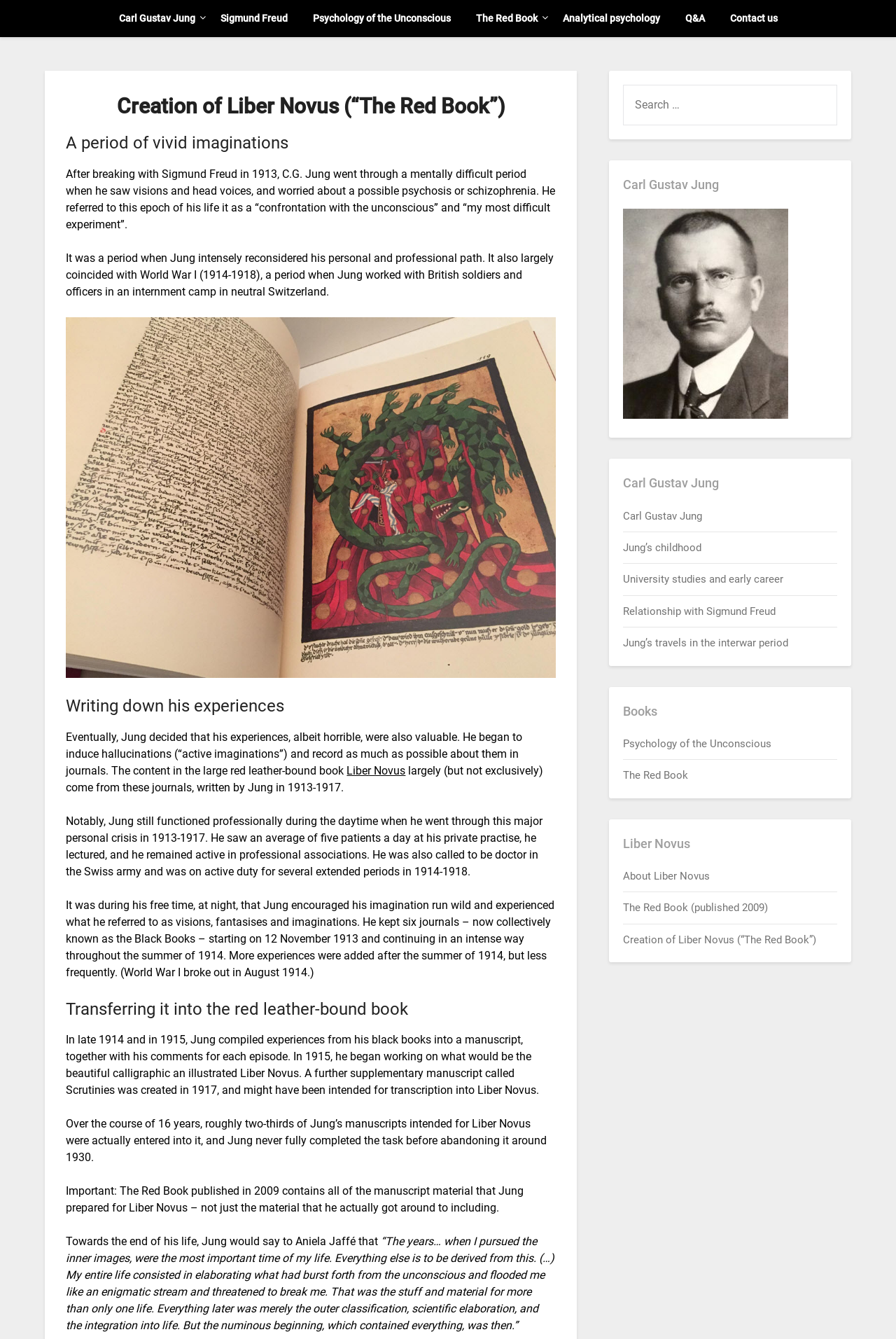What was the name of the manuscript that C.G. Jung compiled in 1915?
Answer the question with a detailed and thorough explanation.

The answer can be found in the text 'In 1915, he began working on what would be the beautiful calligraphic and illustrated Liber Novus.'